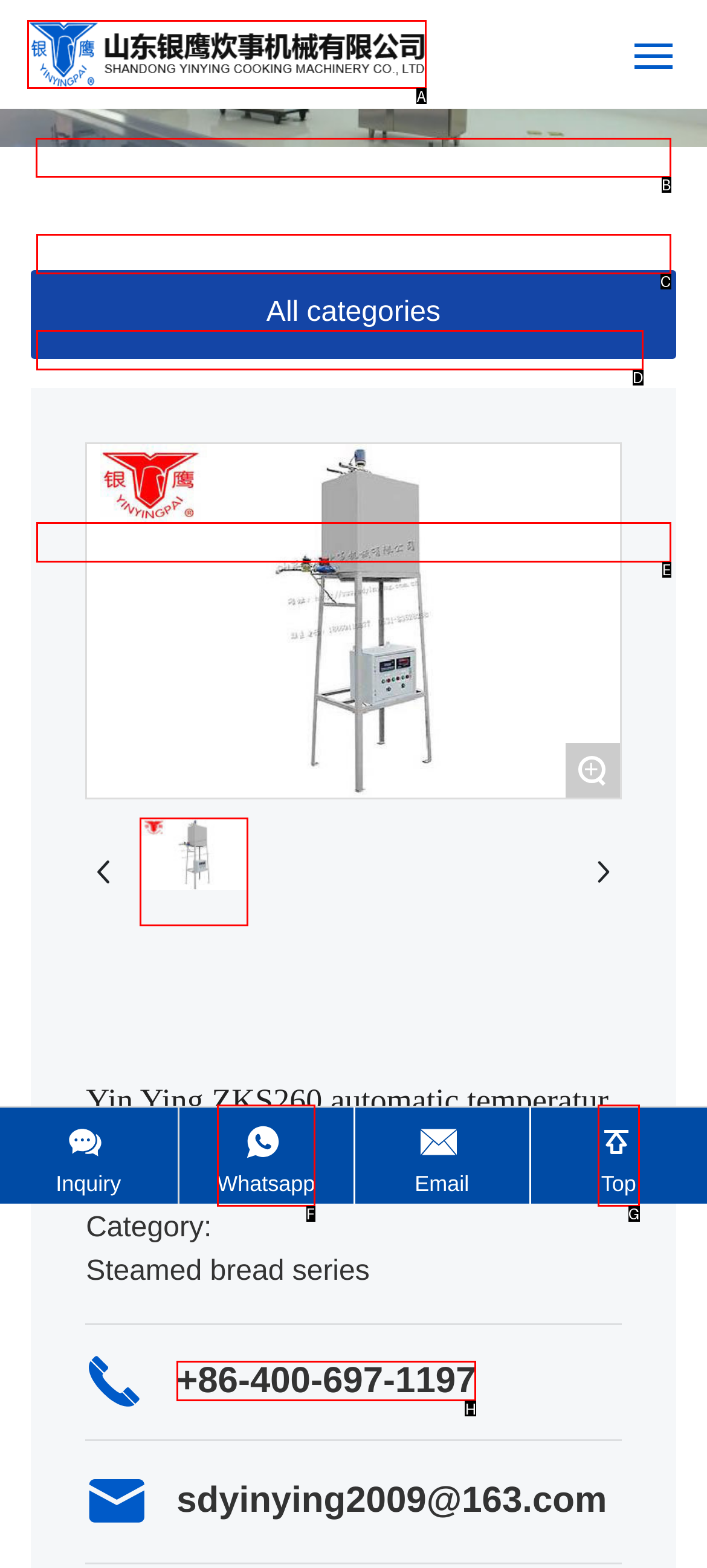Determine which UI element you should click to perform the task: Click the HOME link
Provide the letter of the correct option from the given choices directly.

B